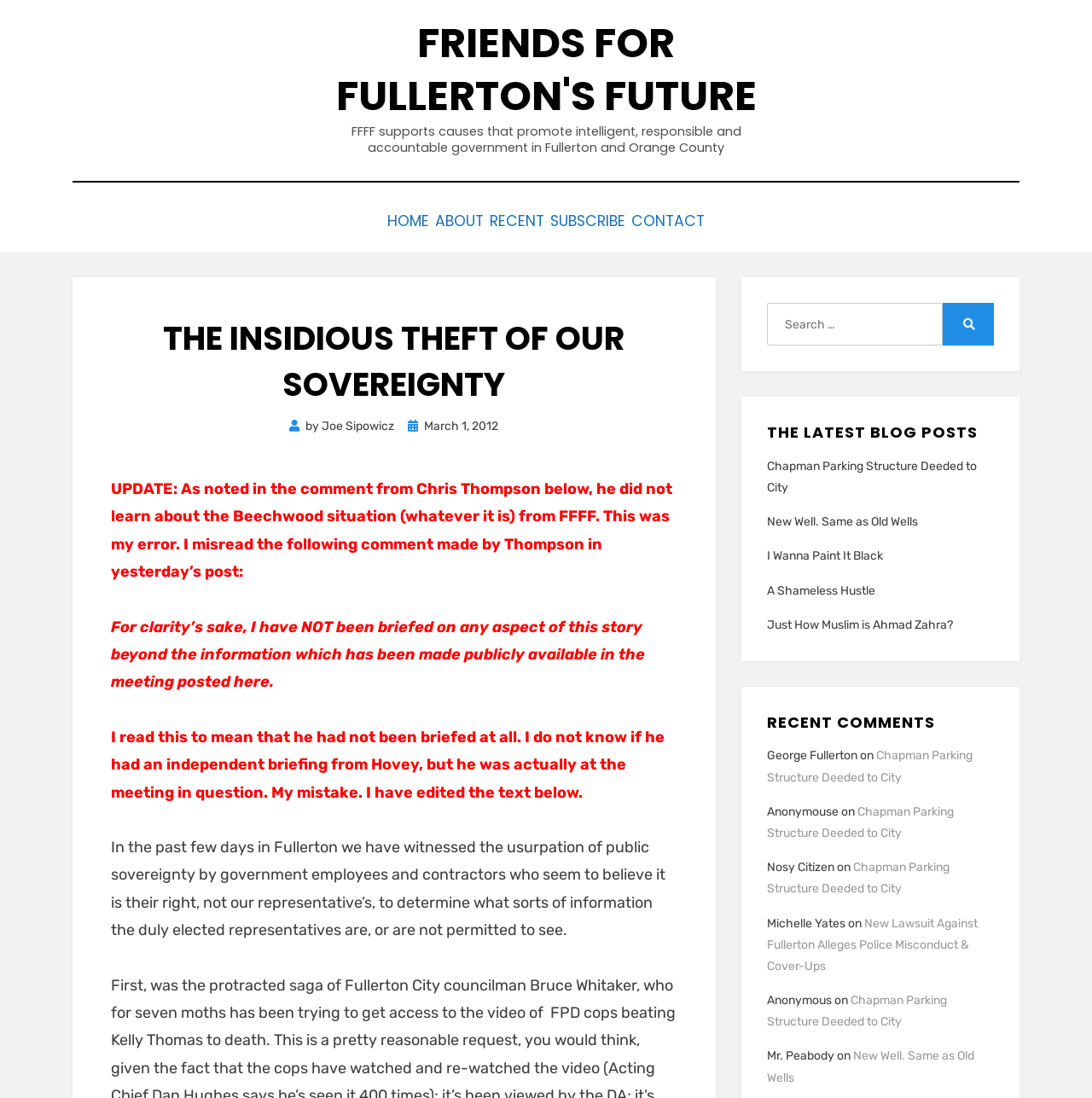Identify the bounding box coordinates of the element that should be clicked to fulfill this task: "Click on the link 'New Lawsuit Against Fullerton Alleges Police Misconduct & Cover-Ups'". The coordinates should be provided as four float numbers between 0 and 1, i.e., [left, top, right, bottom].

[0.702, 0.831, 0.895, 0.883]